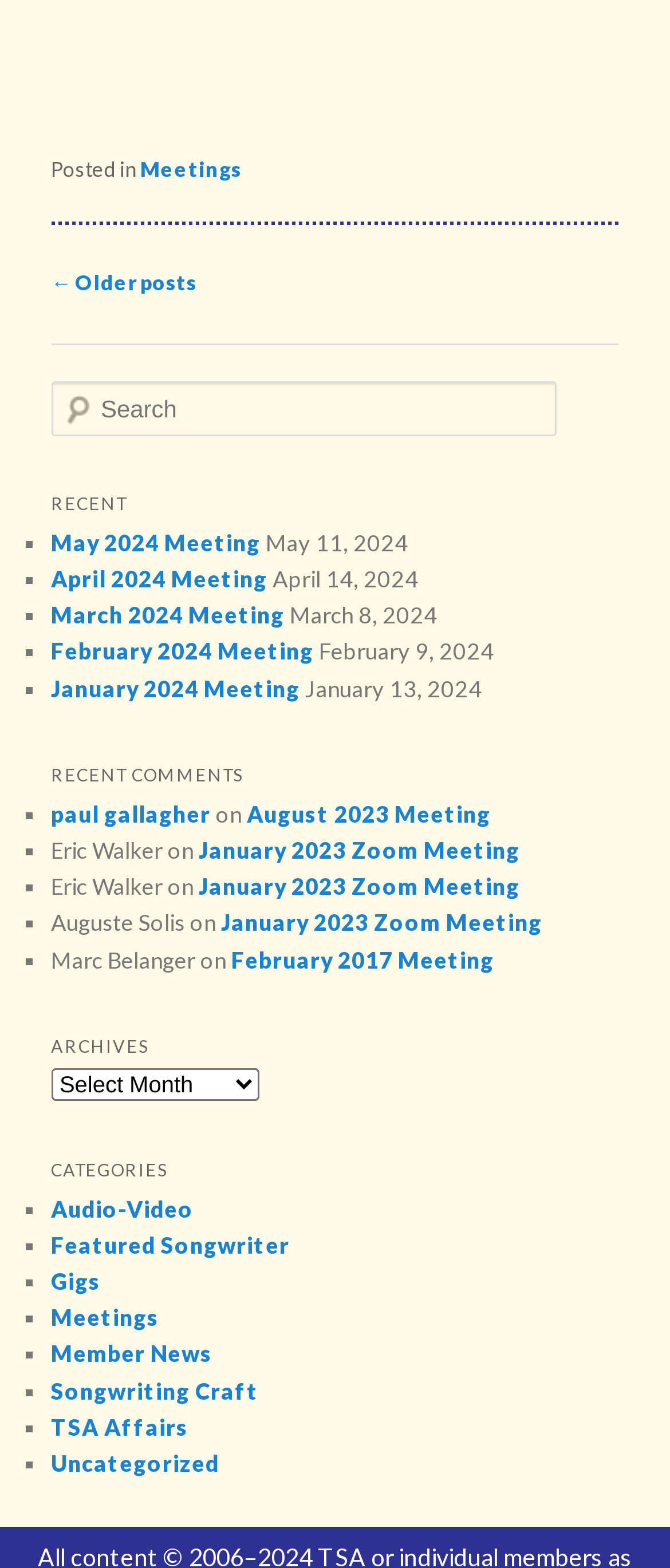Give a short answer using one word or phrase for the question:
What is the date of the 'February 2024 Meeting' post?

February 9, 2024